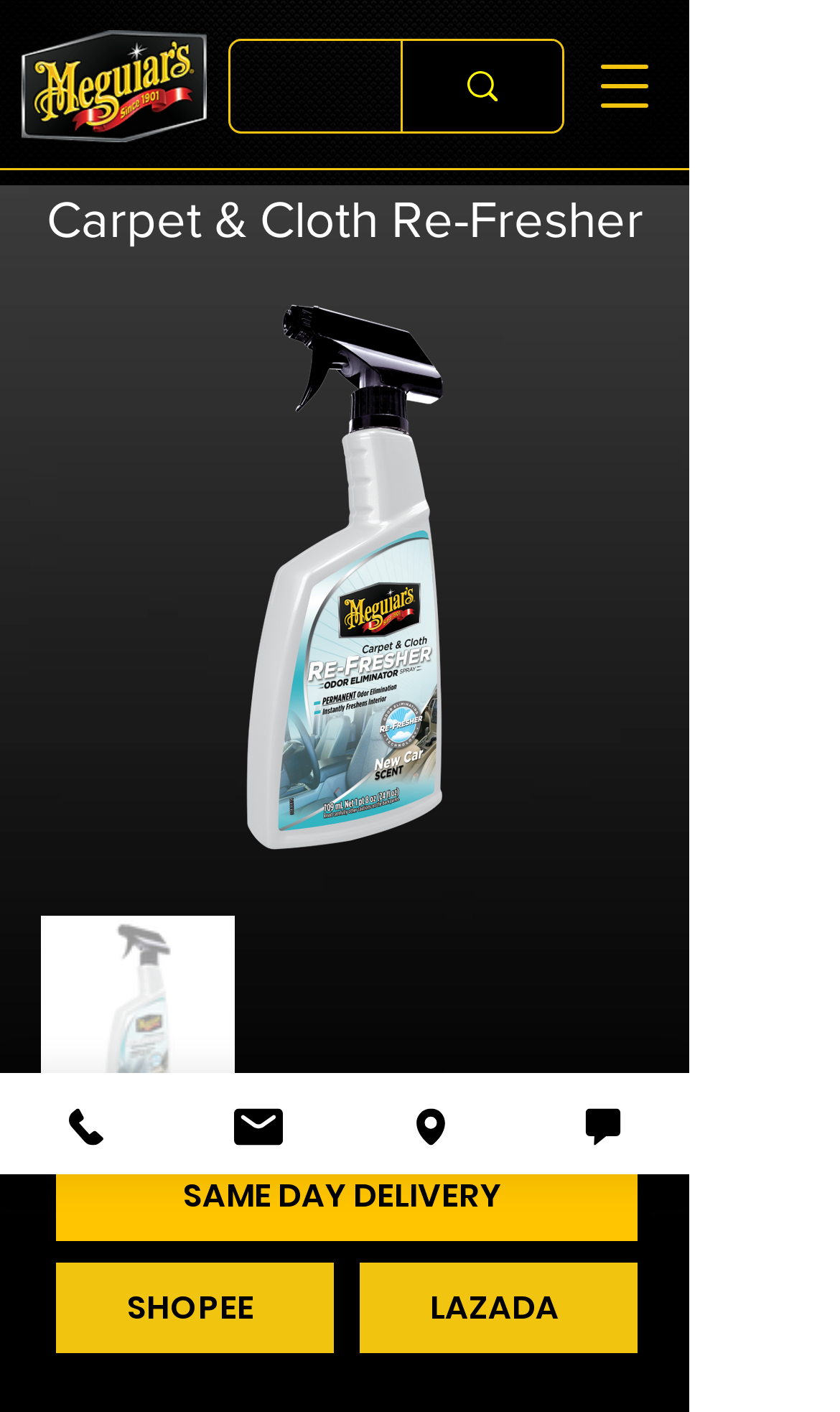Pinpoint the bounding box coordinates of the clickable area needed to execute the instruction: "View Carpet & Cloth Re-Fresher details". The coordinates should be specified as four float numbers between 0 and 1, i.e., [left, top, right, bottom].

[0.051, 0.13, 0.769, 0.181]